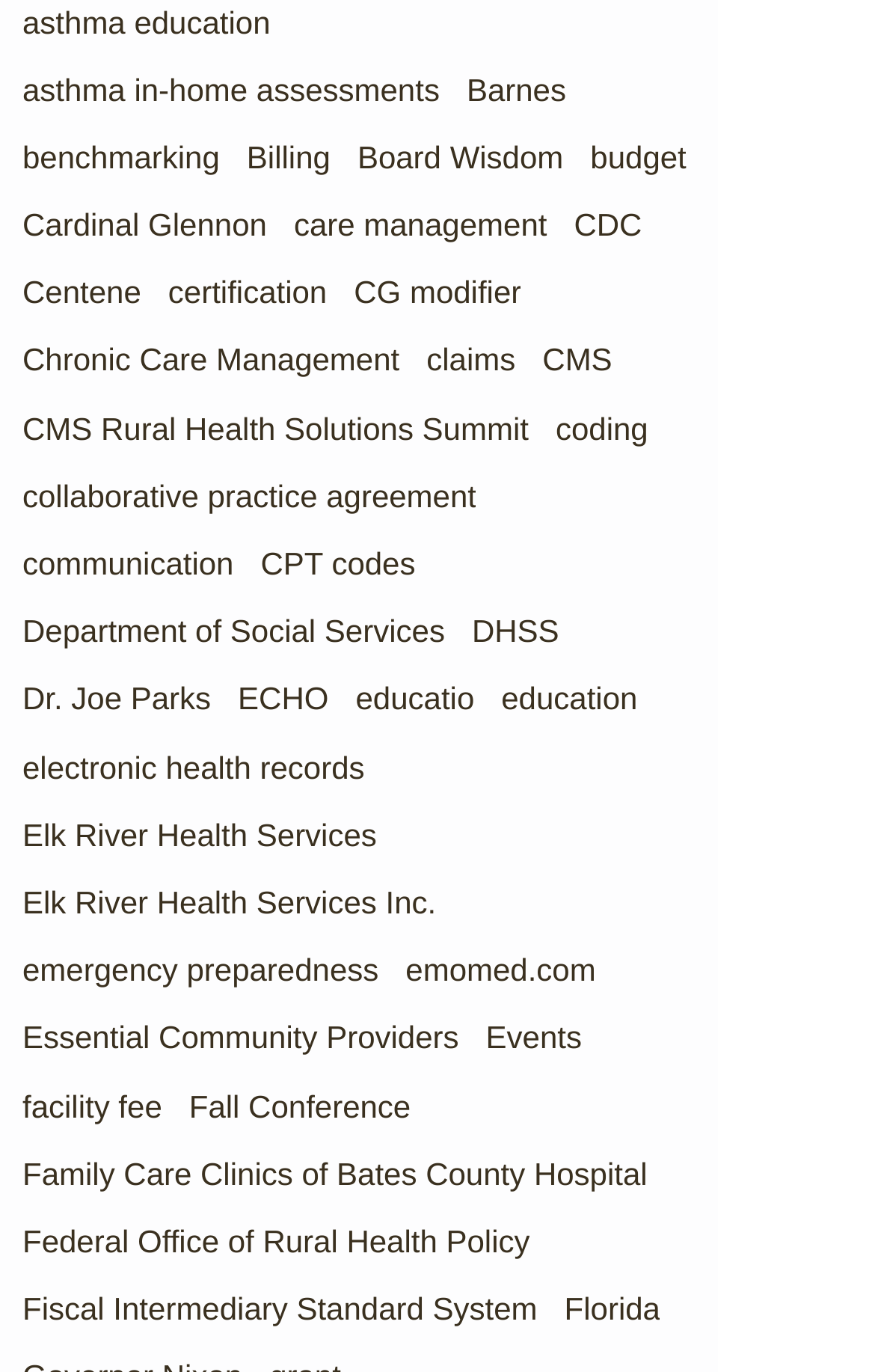From the webpage screenshot, predict the bounding box of the UI element that matches this description: "Fiscal Intermediary Standard System".

[0.026, 0.939, 0.614, 0.969]